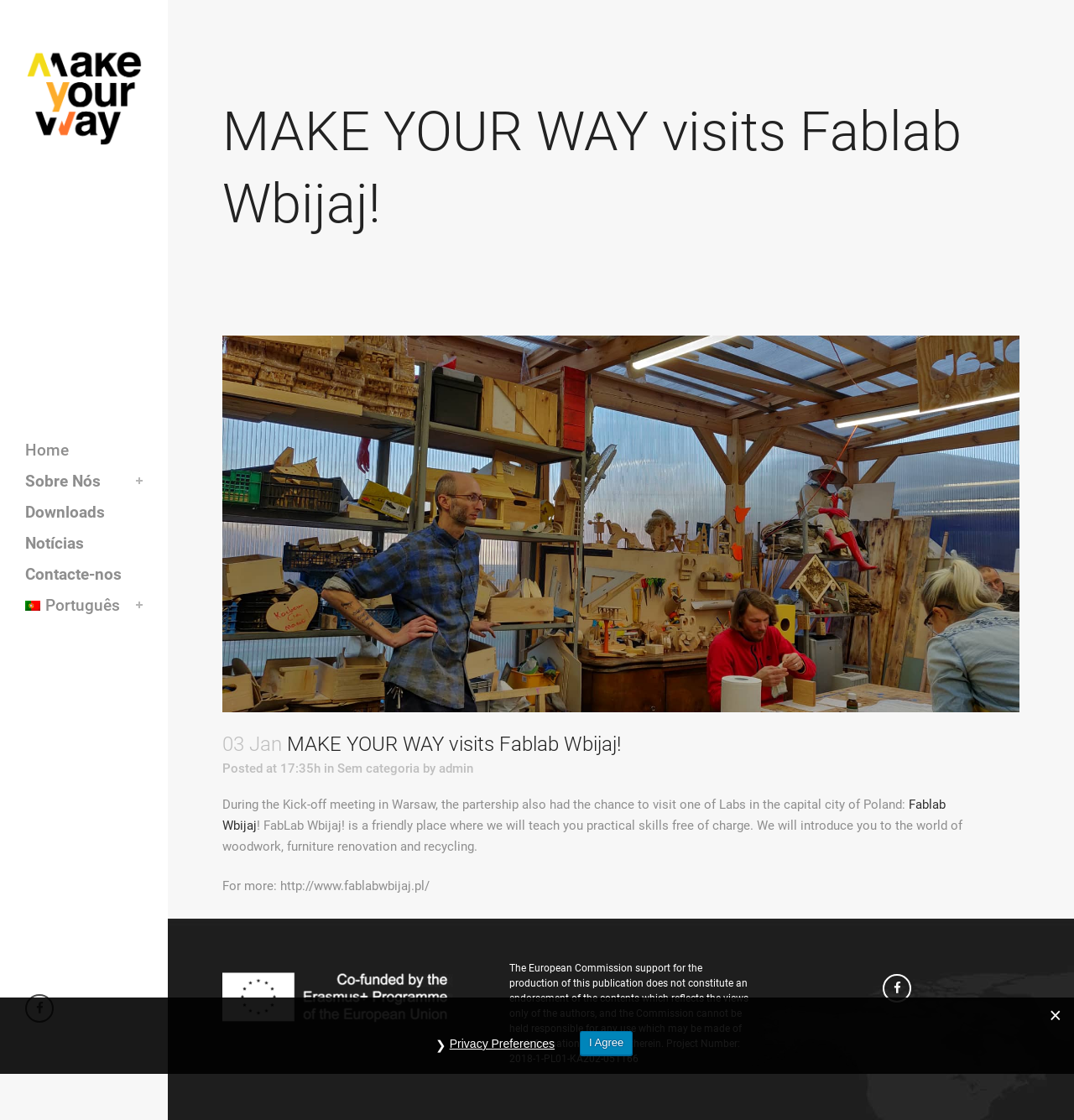Determine the bounding box coordinates for the element that should be clicked to follow this instruction: "Read the news". The coordinates should be given as four float numbers between 0 and 1, in the format [left, top, right, bottom].

[0.023, 0.471, 0.133, 0.499]